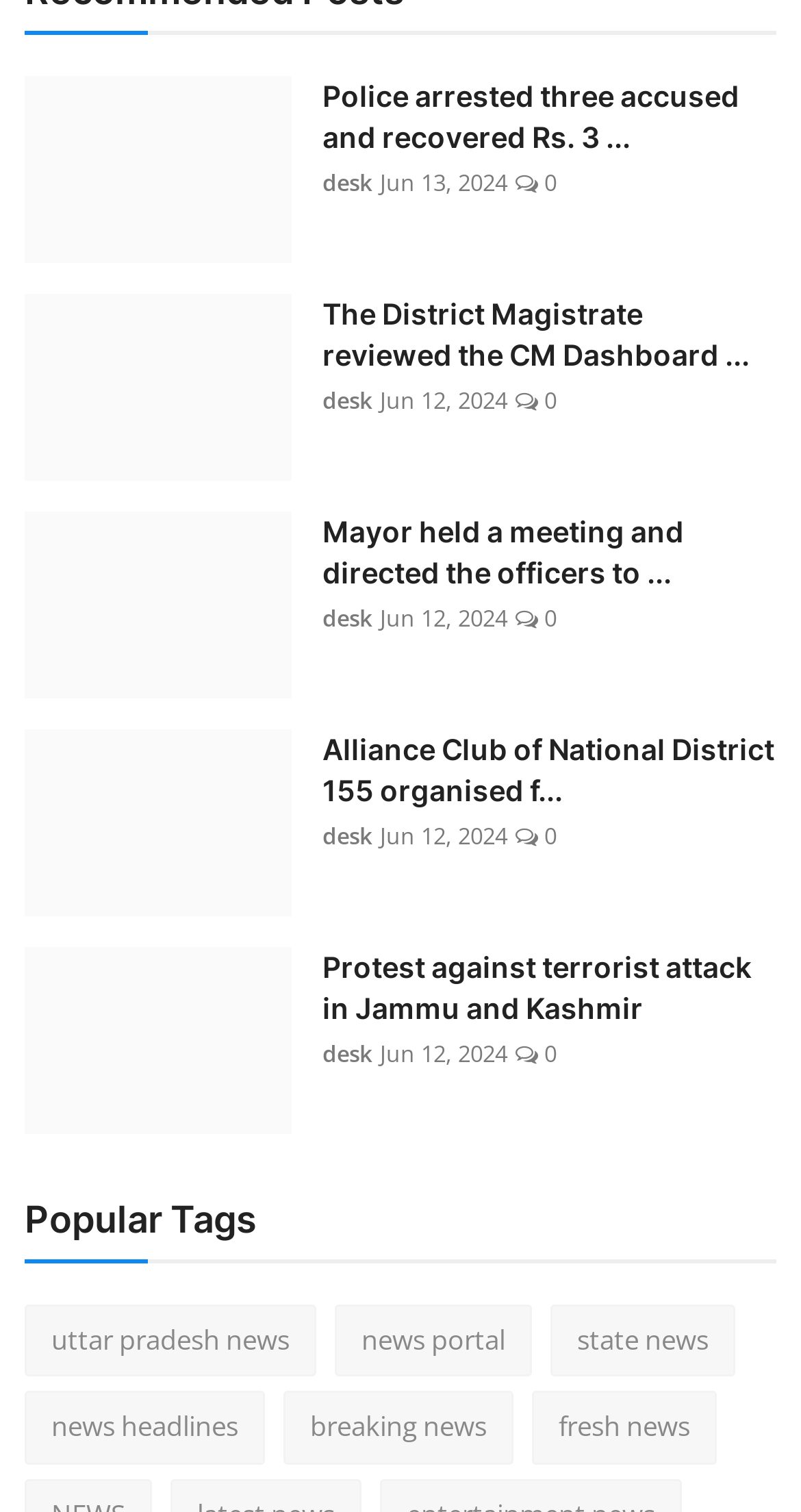Determine the bounding box coordinates of the section to be clicked to follow the instruction: "Check out the Alliance Club's free health camp". The coordinates should be given as four float numbers between 0 and 1, formatted as [left, top, right, bottom].

[0.403, 0.482, 0.969, 0.537]